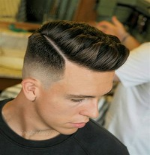Using a single word or phrase, answer the following question: 
What is the purpose of the faded sides in the hairstyle?

To highlight textured volume